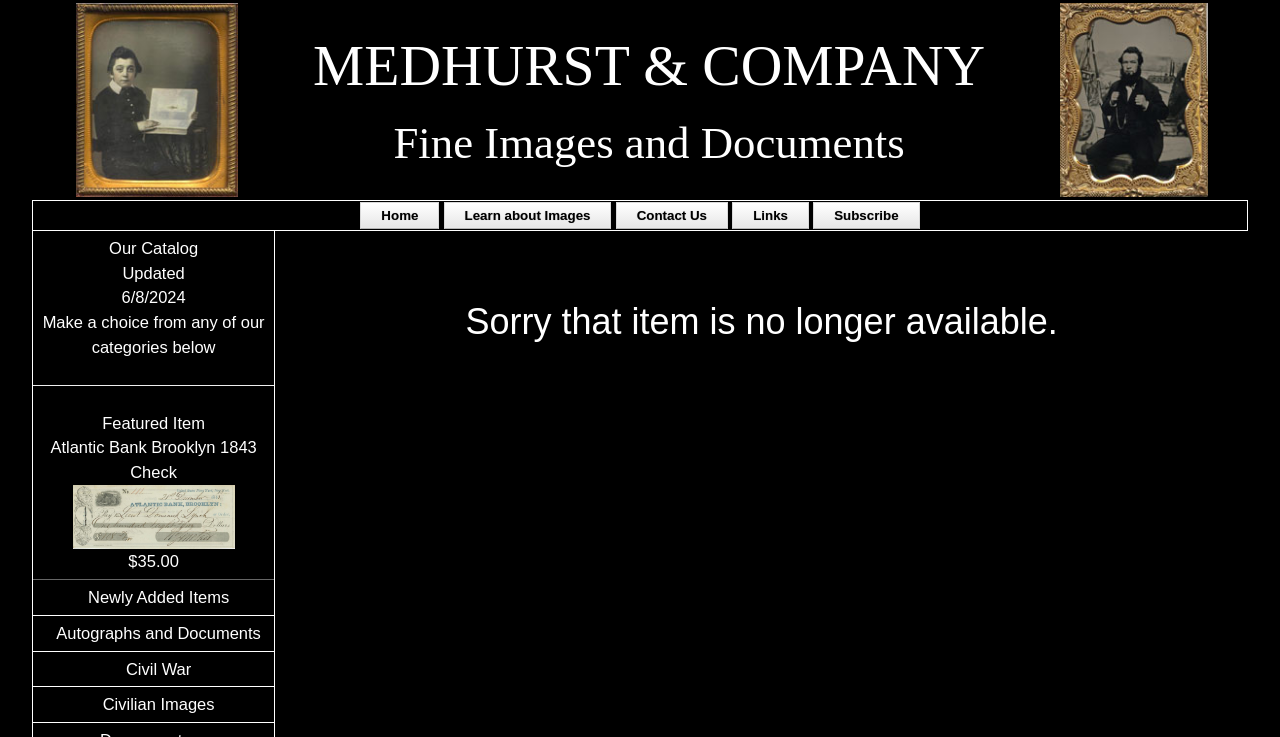Identify the bounding box coordinates of the clickable region required to complete the instruction: "Explore Autographs and Documents". The coordinates should be given as four float numbers within the range of 0 and 1, i.e., [left, top, right, bottom].

[0.026, 0.836, 0.214, 0.883]